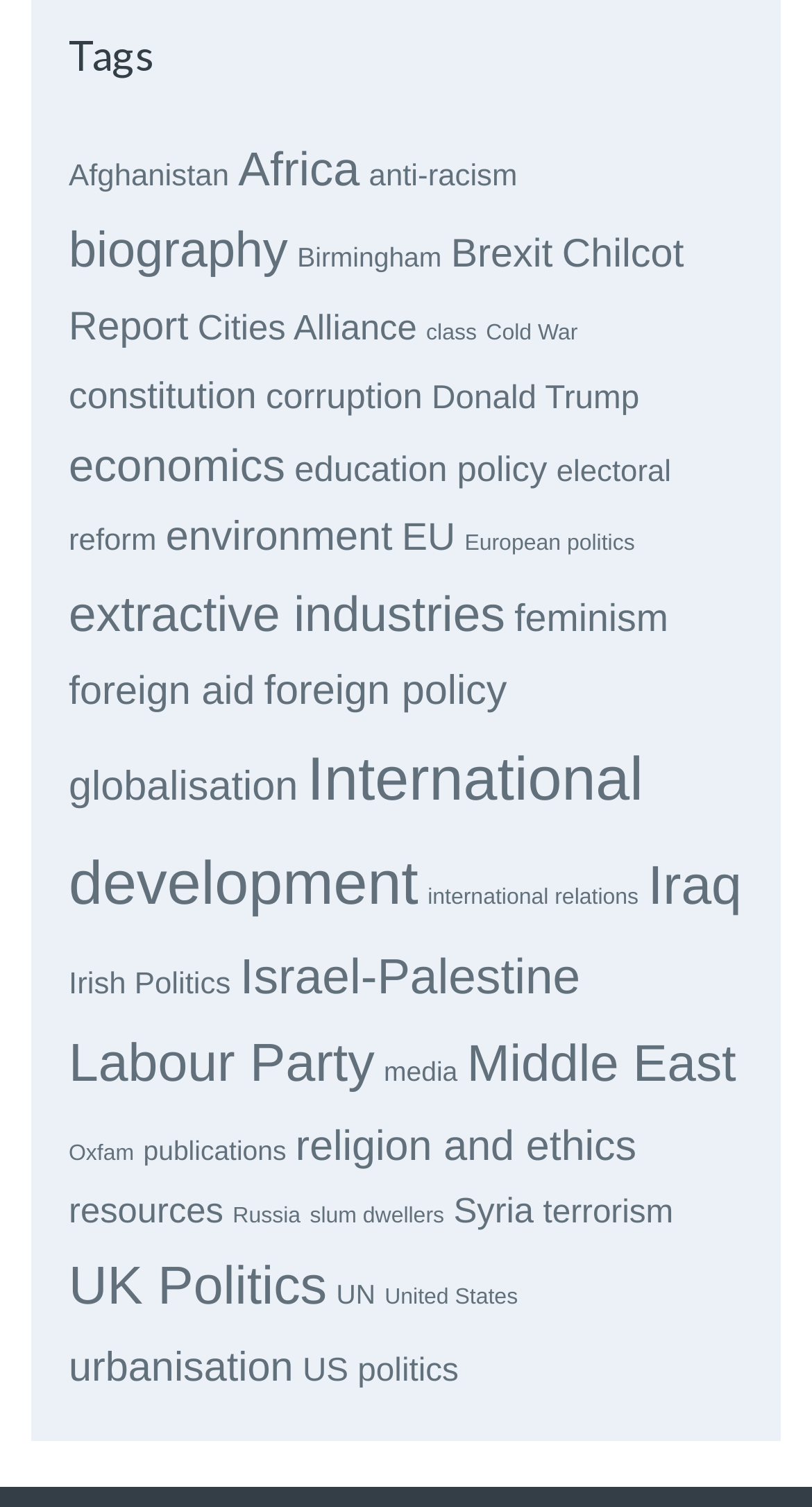Could you specify the bounding box coordinates for the clickable section to complete the following instruction: "Explore publications"?

[0.177, 0.753, 0.353, 0.773]